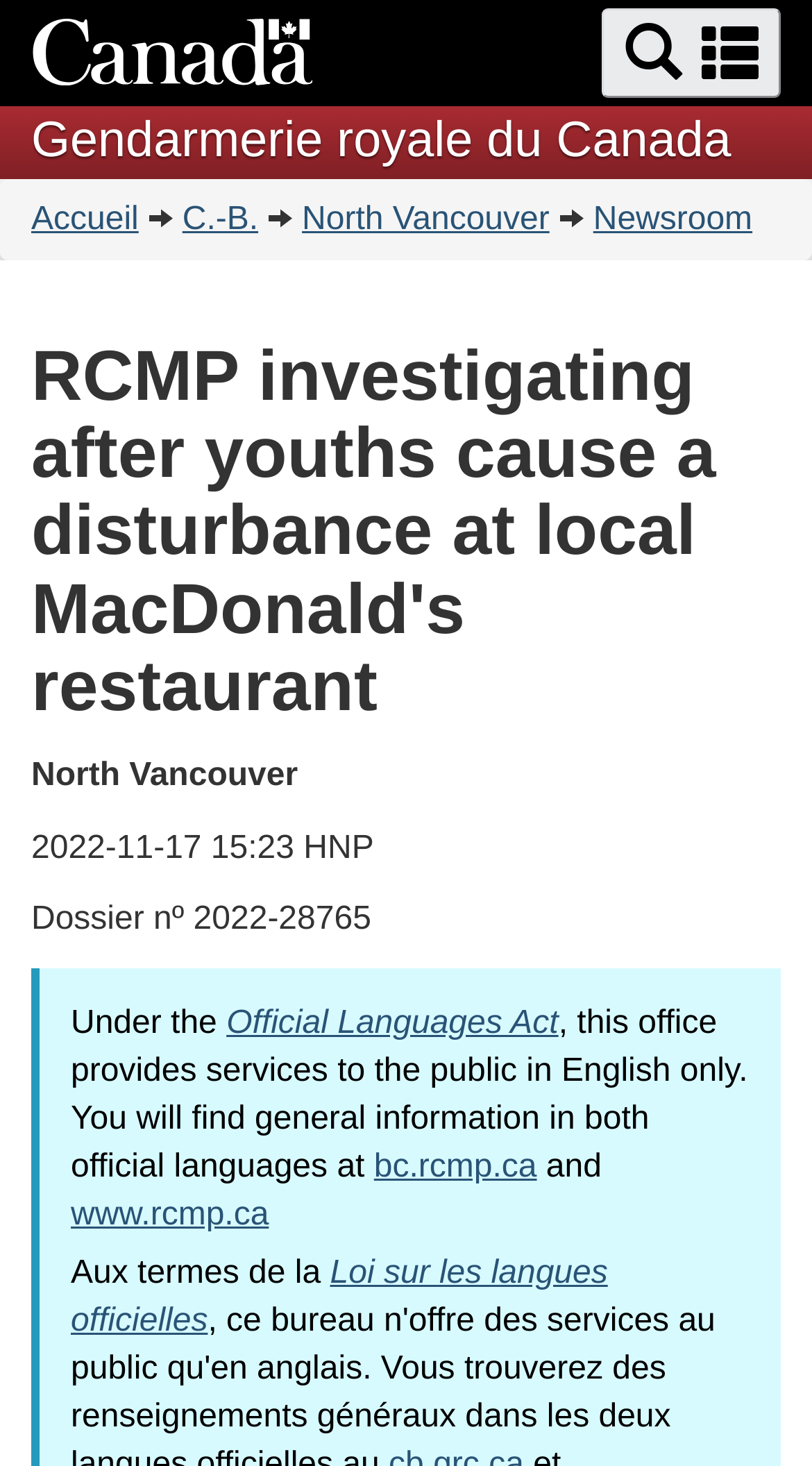What is the date of the news article?
Use the information from the screenshot to give a comprehensive response to the question.

I found the date of the news article by looking at the static text element that says '2022-11-17 15:23 HNP' which is located below the main heading of the webpage.